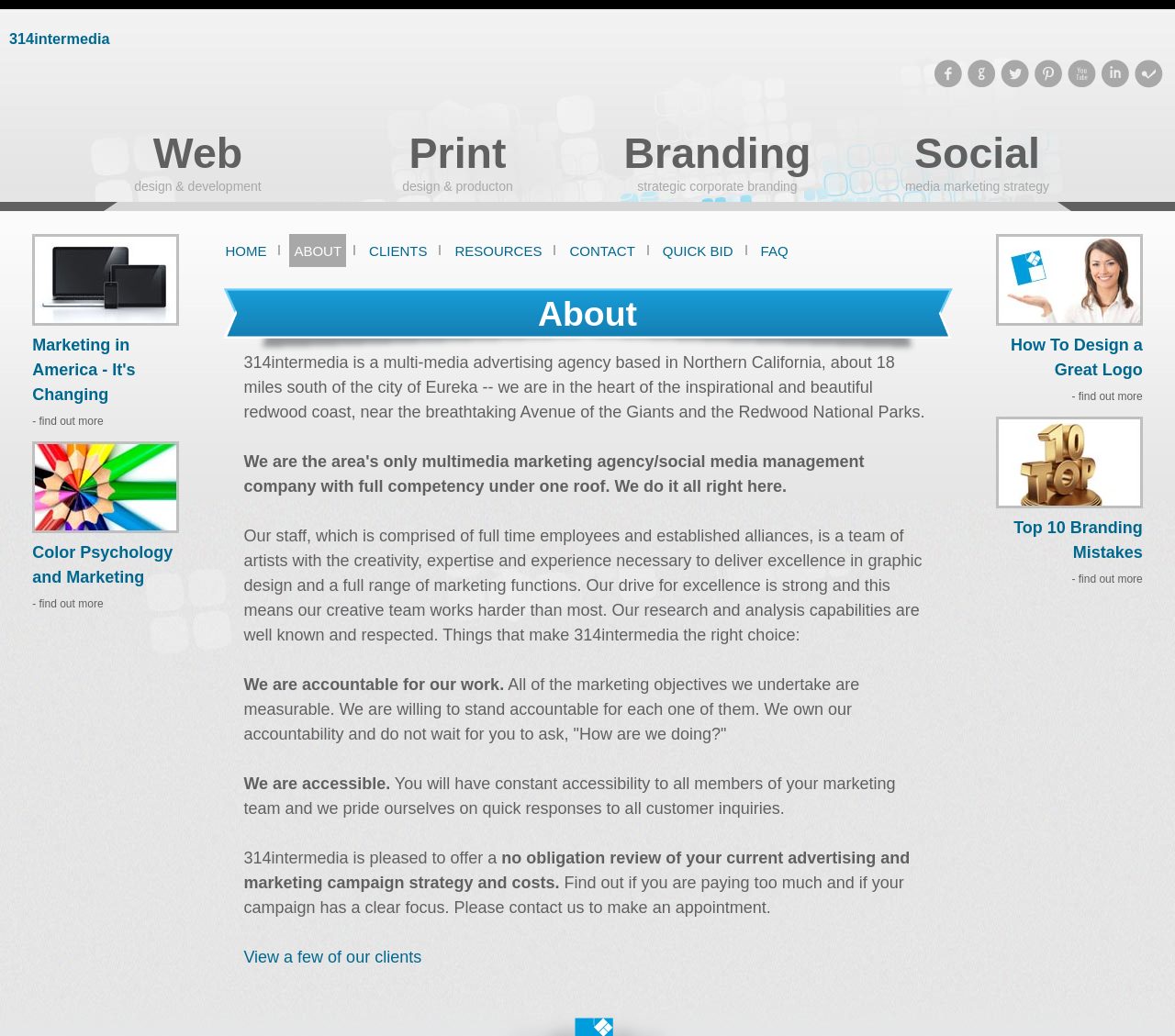Pinpoint the bounding box coordinates of the element you need to click to execute the following instruction: "View a few of our clients". The bounding box should be represented by four float numbers between 0 and 1, in the format [left, top, right, bottom].

[0.207, 0.915, 0.359, 0.933]